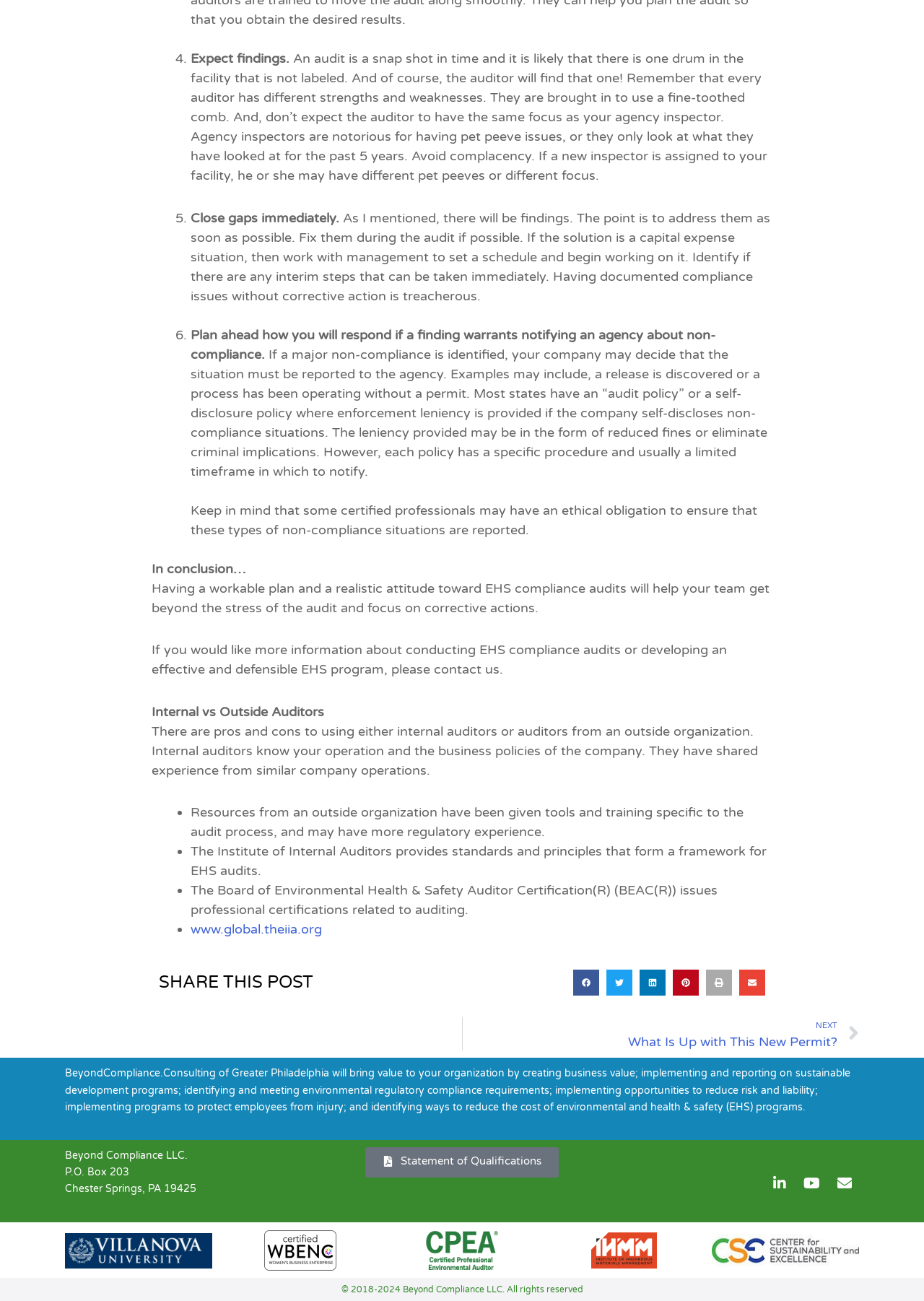What is the purpose of the company?
Please provide a single word or phrase as your answer based on the image.

To create business value and implement sustainable development programs